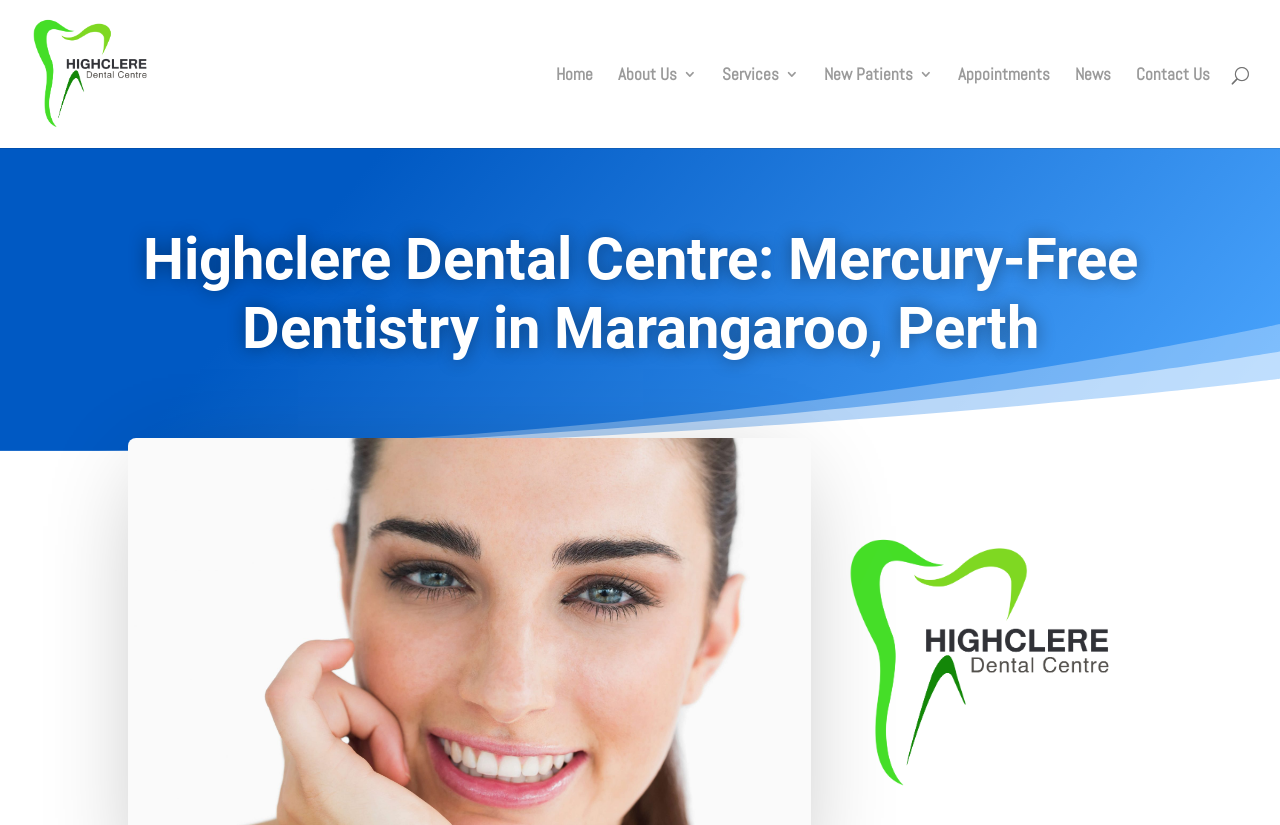Please provide the bounding box coordinates for the element that needs to be clicked to perform the instruction: "book an appointment". The coordinates must consist of four float numbers between 0 and 1, formatted as [left, top, right, bottom].

[0.748, 0.081, 0.82, 0.179]